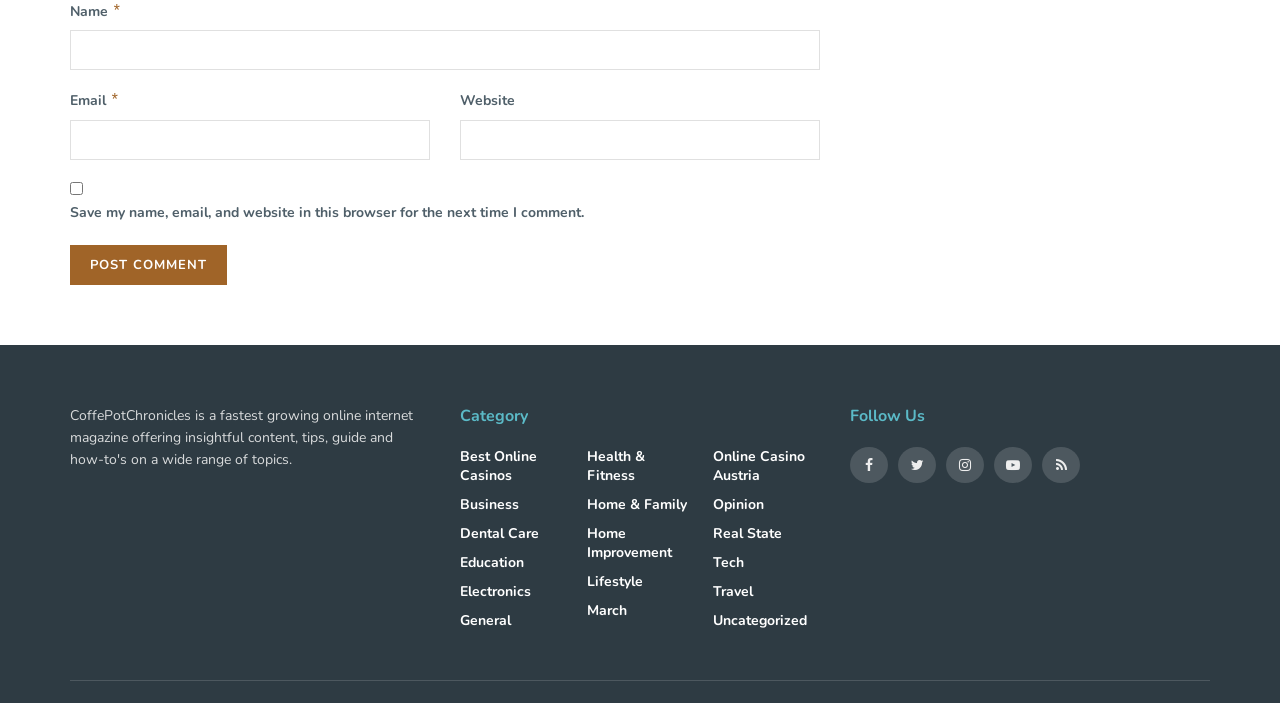What categories are available for selection?
Look at the image and provide a short answer using one word or a phrase.

Multiple categories